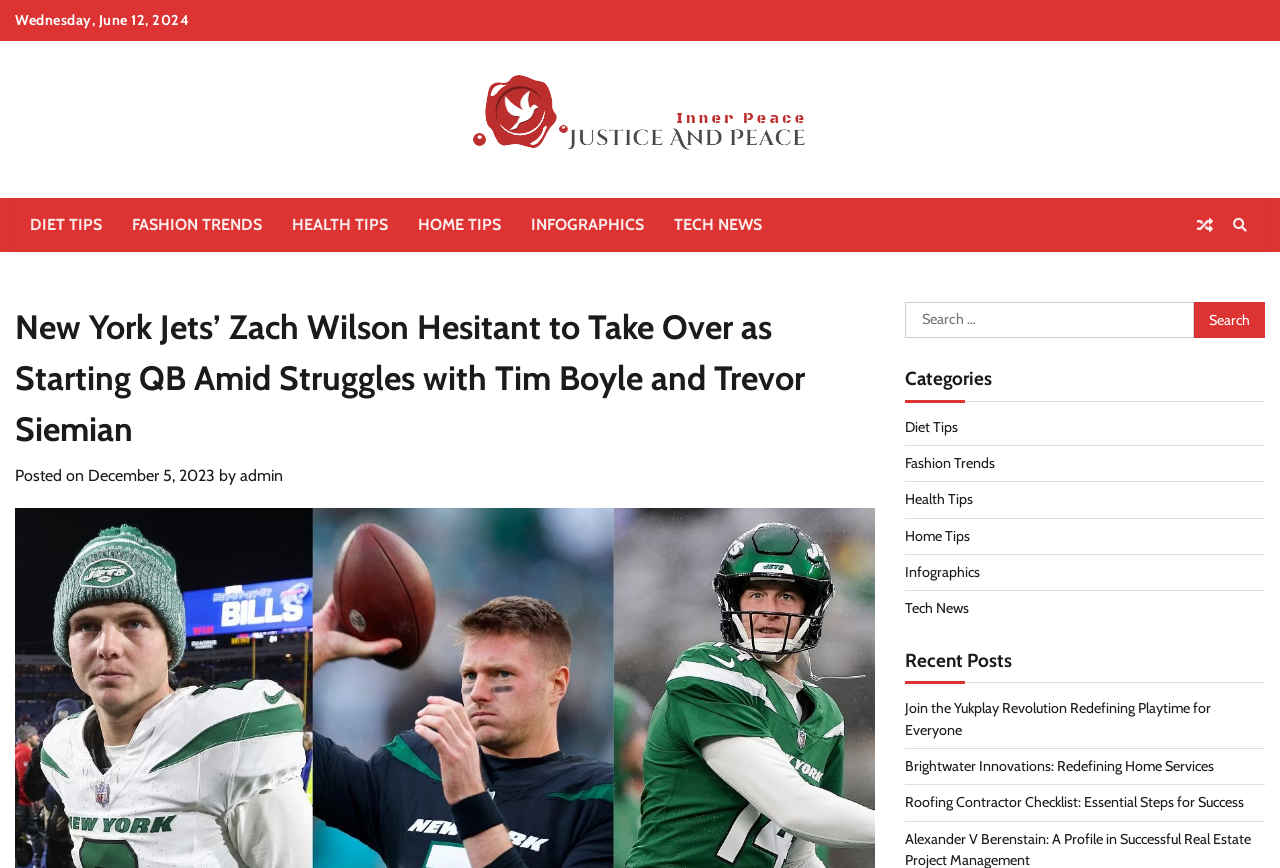What is the author of the article?
Based on the image, provide a one-word or brief-phrase response.

admin